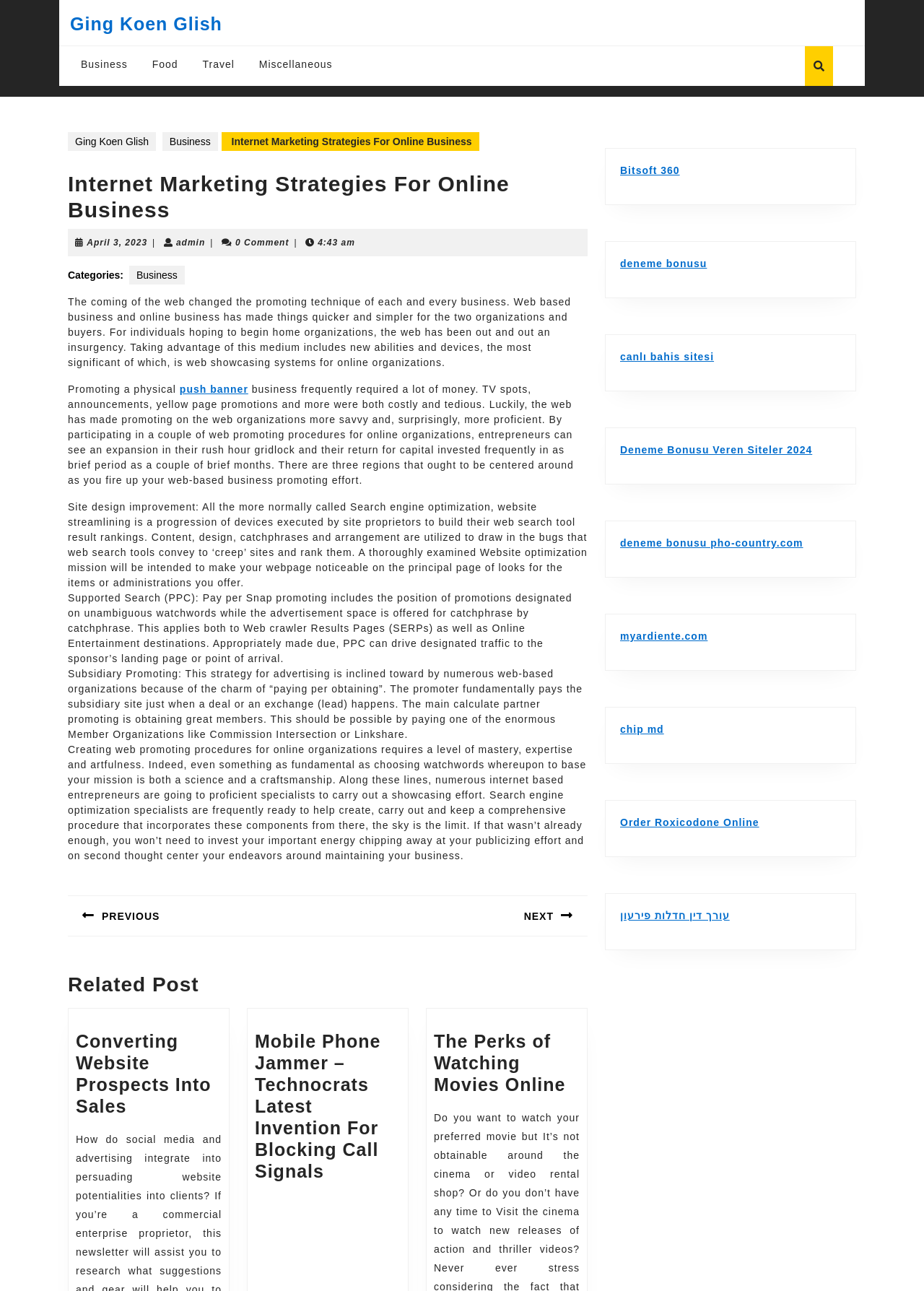Determine the bounding box coordinates of the clickable element to achieve the following action: 'go to About Us'. Provide the coordinates as four float values between 0 and 1, formatted as [left, top, right, bottom].

None